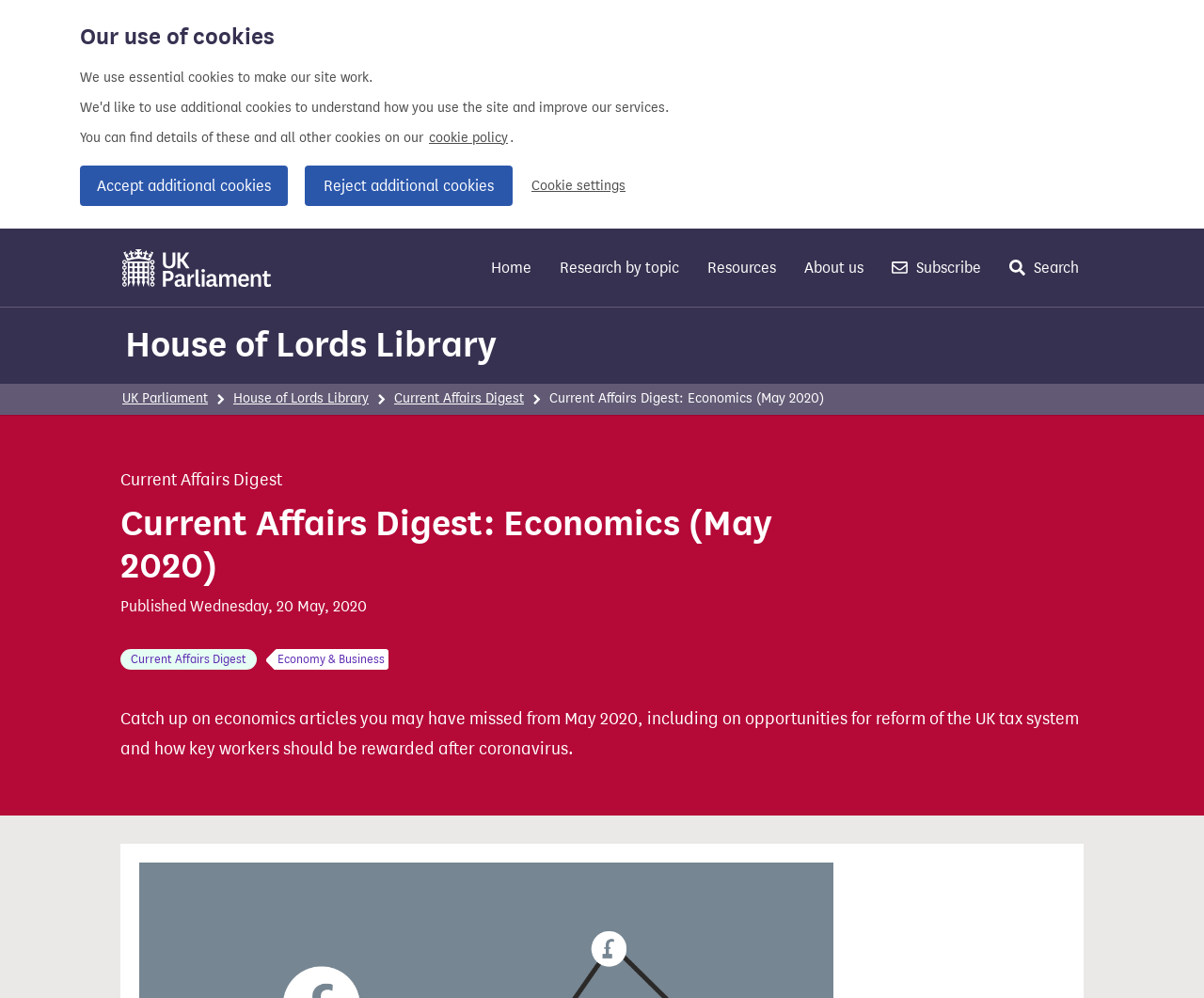Determine the heading of the webpage and extract its text content.

Current Affairs Digest: Economics (May 2020)